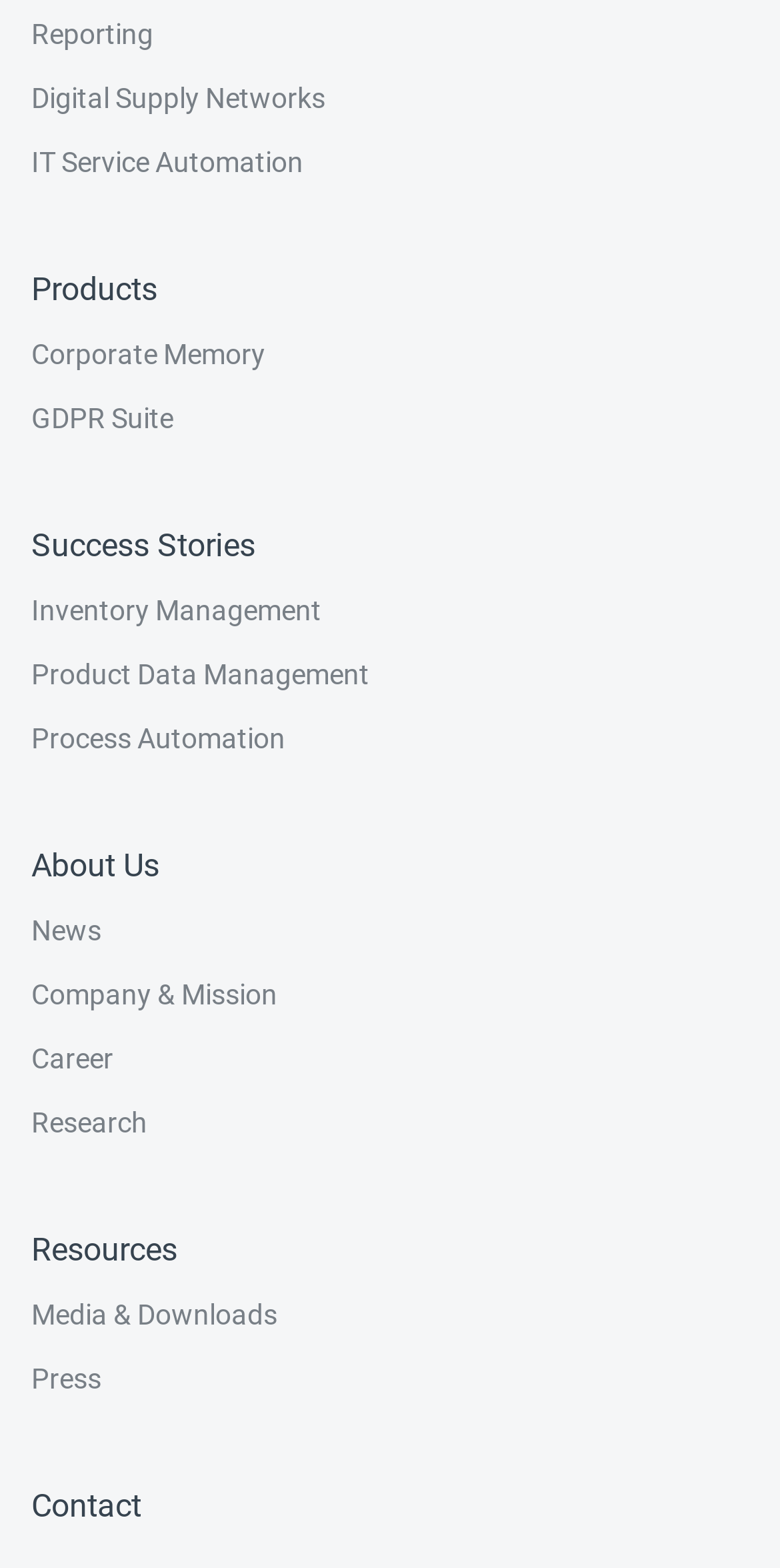Locate the bounding box of the UI element described in the following text: "Press".

[0.04, 0.859, 0.13, 0.9]